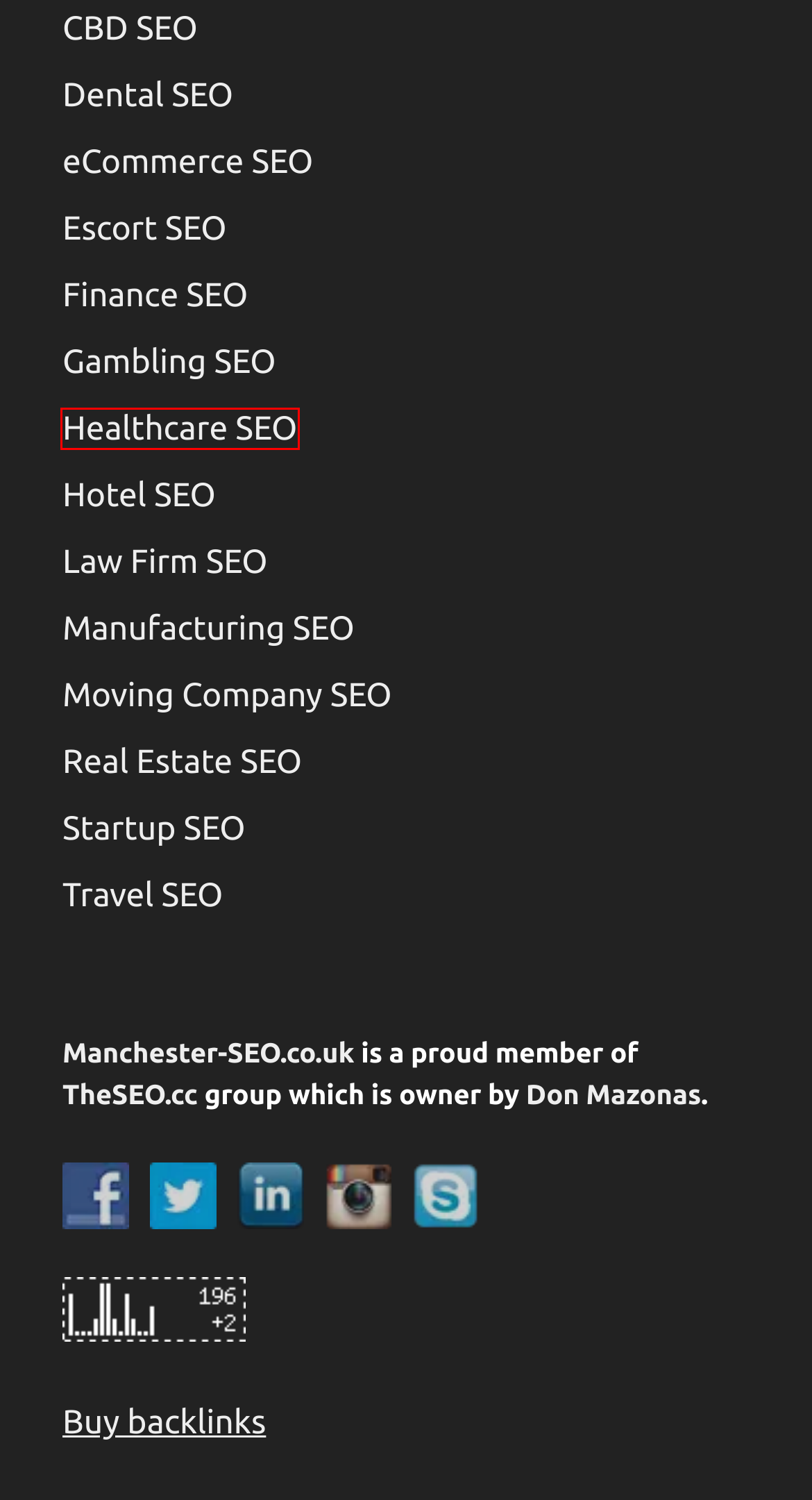Look at the screenshot of a webpage where a red bounding box surrounds a UI element. Your task is to select the best-matching webpage description for the new webpage after you click the element within the bounding box. The available options are:
A. Adventure and travel blog by Don Mazonas
B. Hotel SEO - SEO for hotel and hospitality businesses
C. Link building services - Diamond Backlinks
D. Healthcare SEO - SEO for healthcare institutions and websites
E. Dental SEO - SEO agency for dental industry
F. Moving SEO - SEO for removal, moving and logistic companies
G. Real Estate SEO services and consultancy
H. Travel SEO - SEO for Travel Industry

D